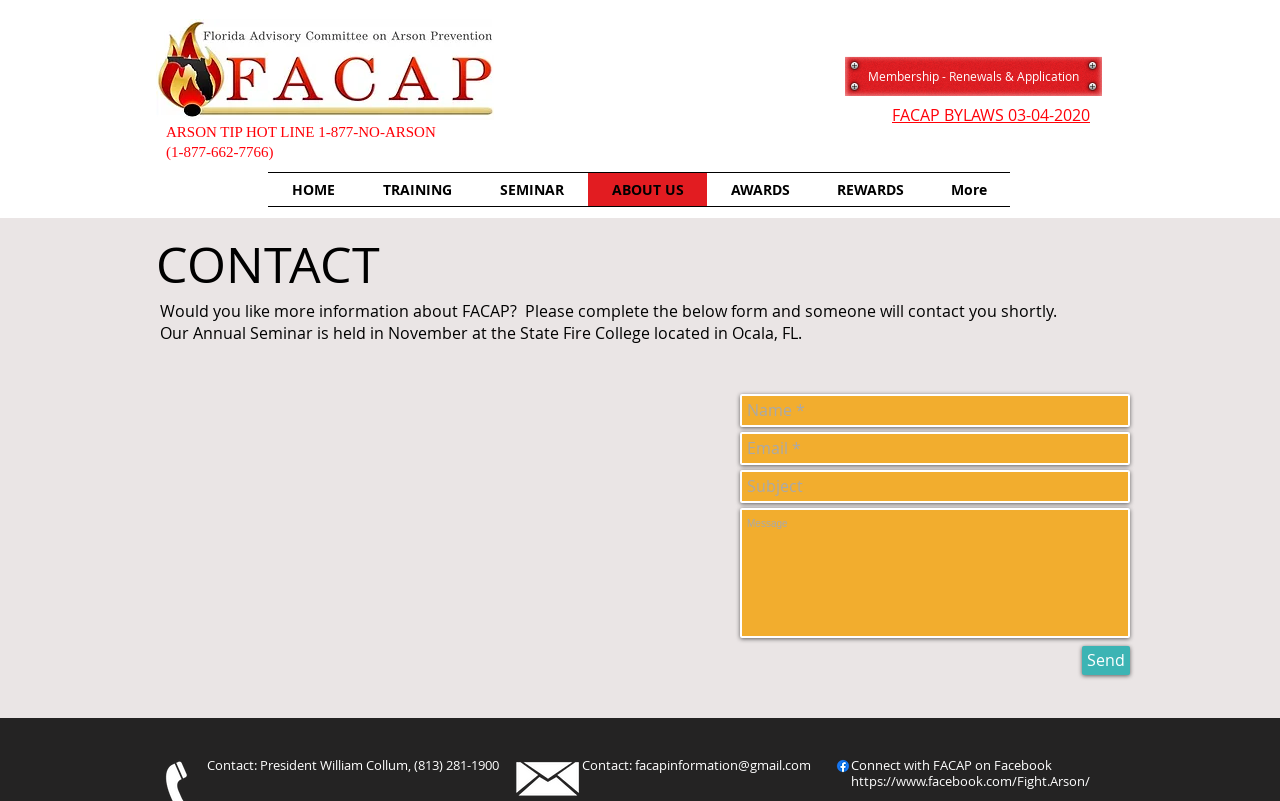Please give a succinct answer to the question in one word or phrase:
Where is the FACAP Annual Seminar held?

State Fire College, Ocala, FL